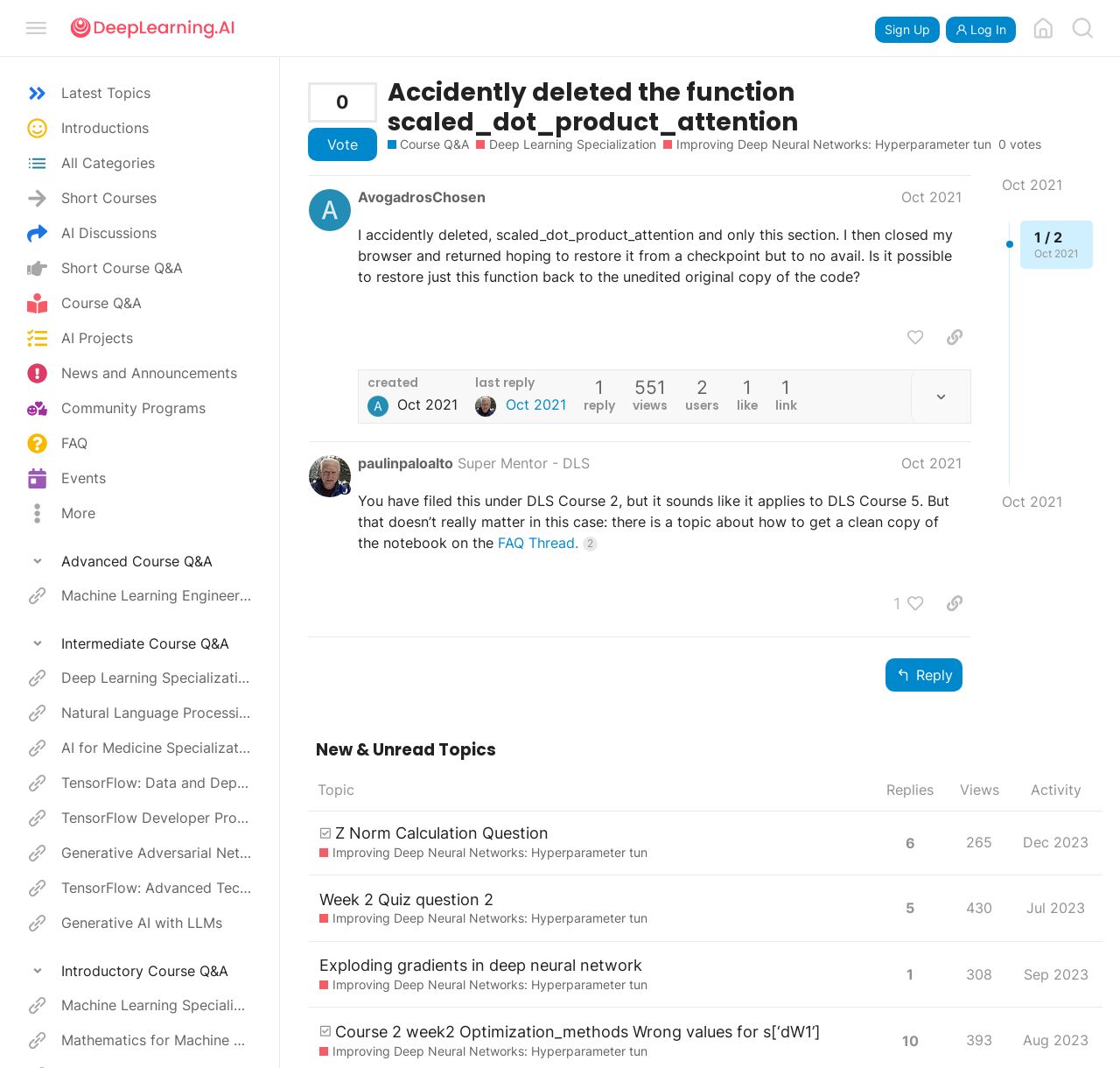Please examine the image and provide a detailed answer to the question: What is the name of the Deep Learning Specialization course?

I found the answer by looking at the links on the webpage, specifically the one that says 'Deep Learning Specialization' and is followed by 'Improving Deep Neural Networks: Hyperparameter tun'.